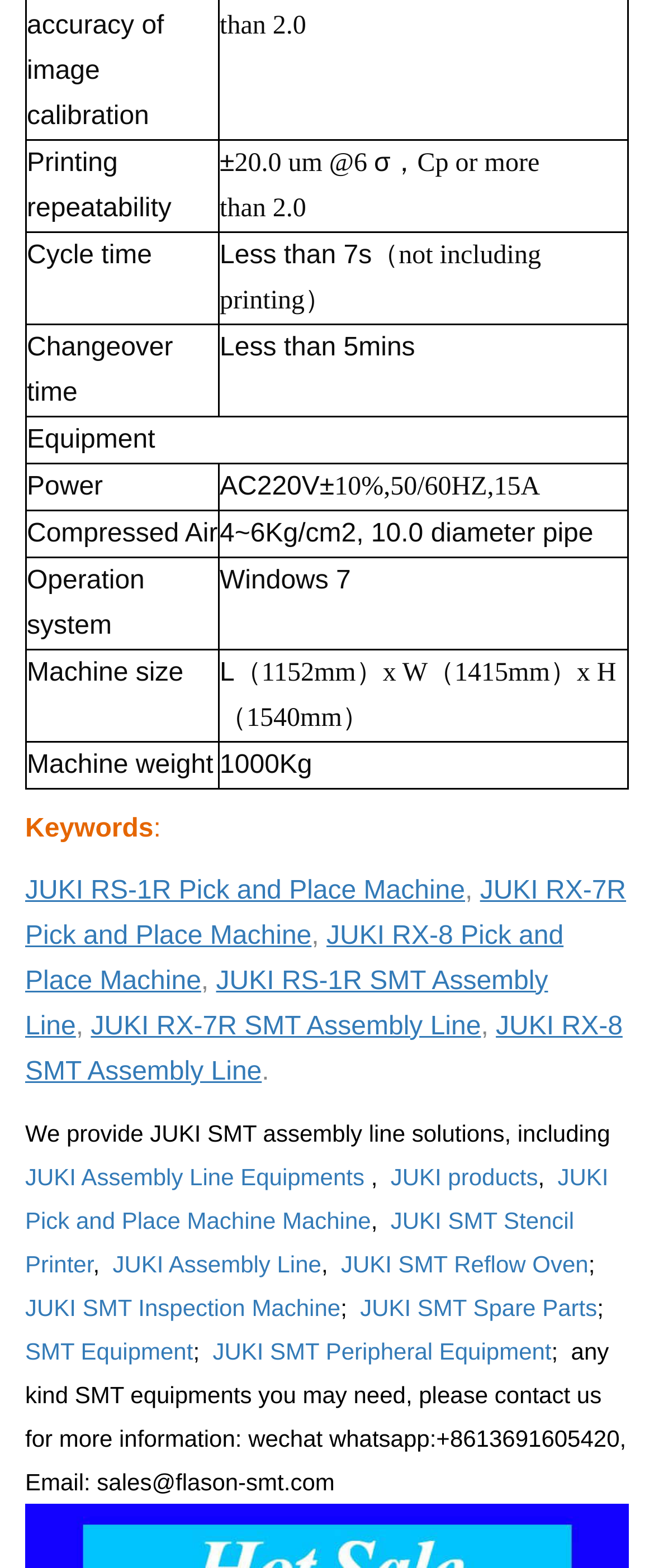Determine the bounding box coordinates of the element that should be clicked to execute the following command: "Click on JUKI RS-1R SMT Assembly Line".

[0.038, 0.617, 0.838, 0.664]